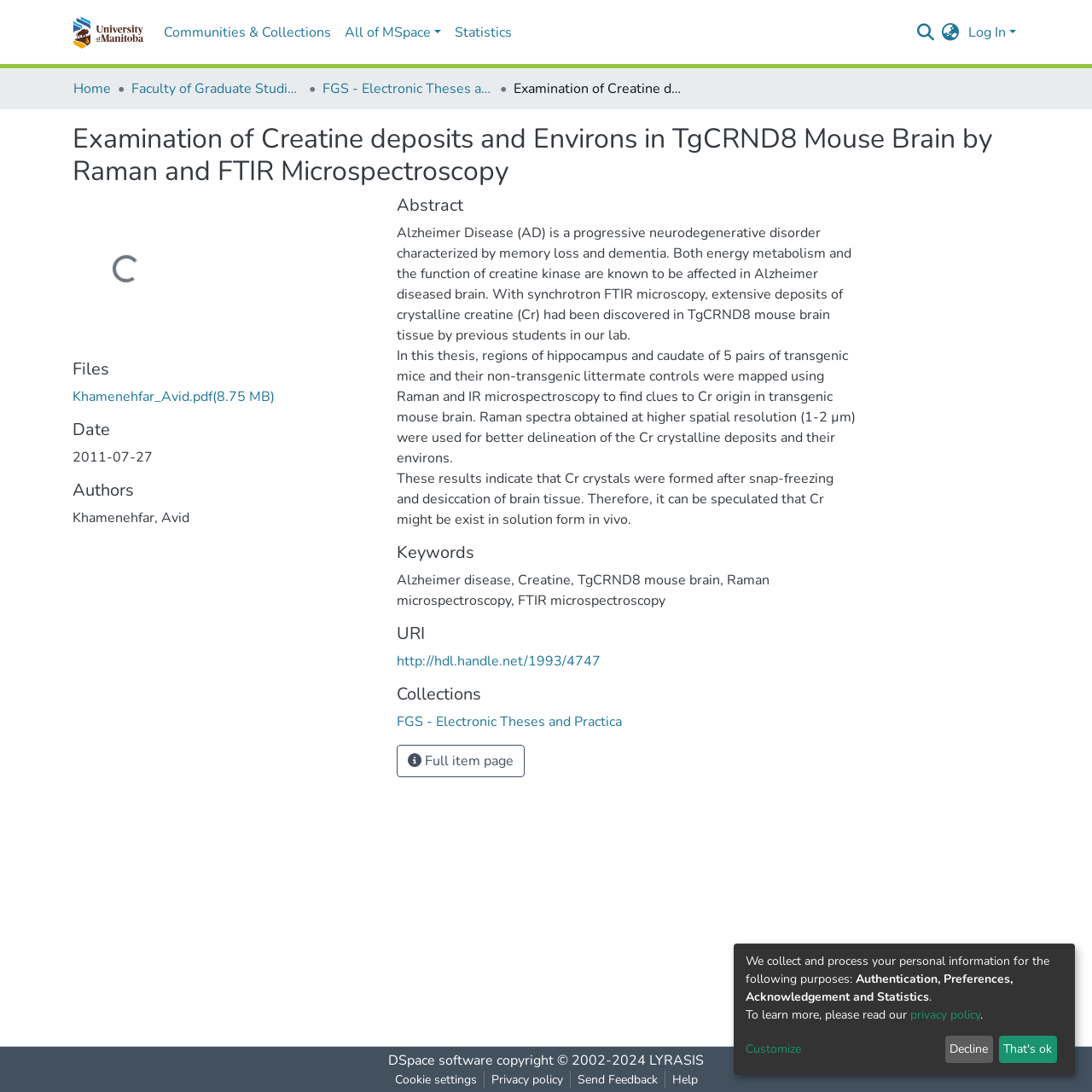Pinpoint the bounding box coordinates of the area that must be clicked to complete this instruction: "Download Khamenehfar_Avid.pdf".

[0.066, 0.354, 0.252, 0.372]